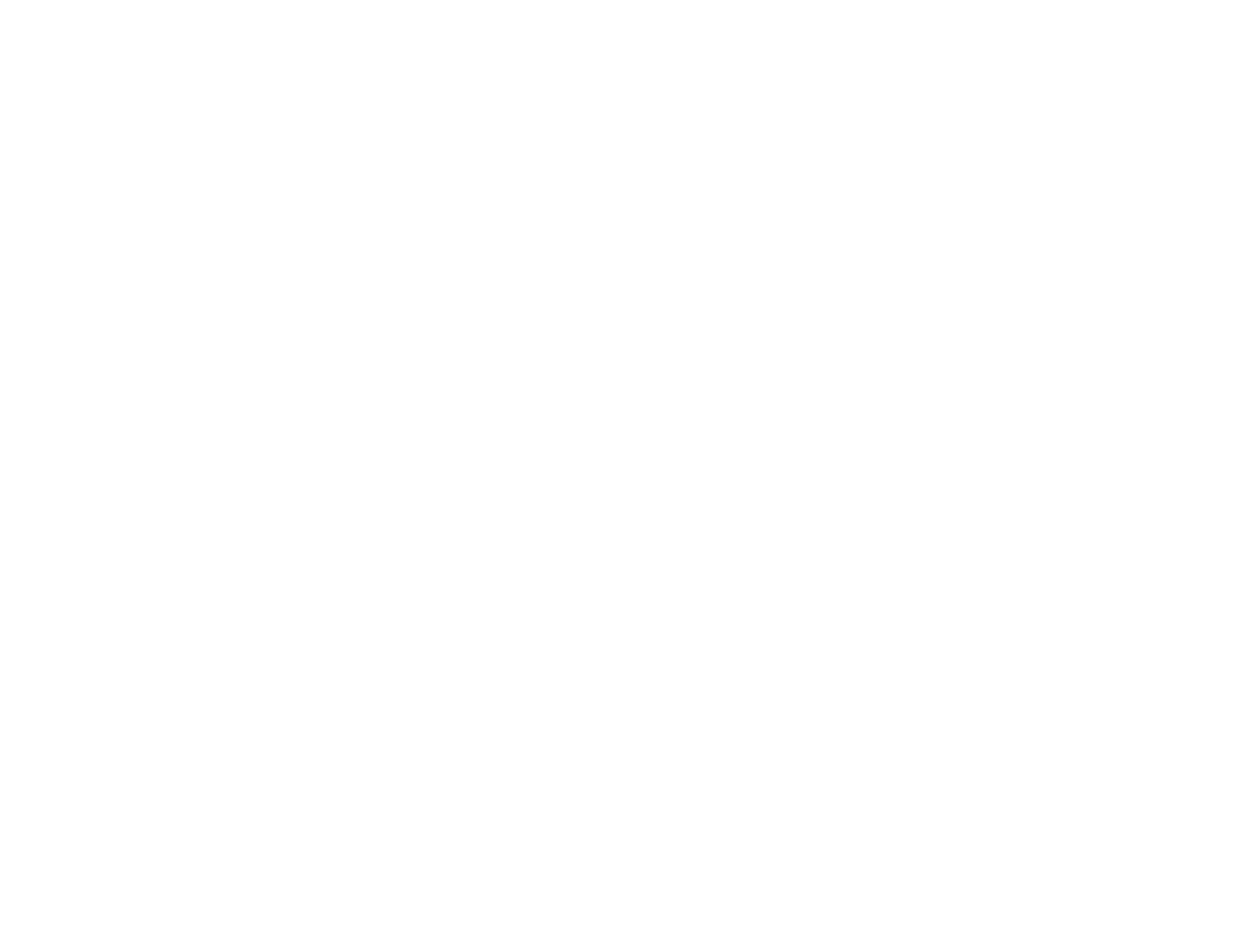Given the element description, predict the bounding box coordinates in the format (top-left x, top-left y, bottom-right x, bottom-right y), using floating point numbers between 0 and 1: Our spirit: Lightability™

[0.031, 0.514, 0.206, 0.539]